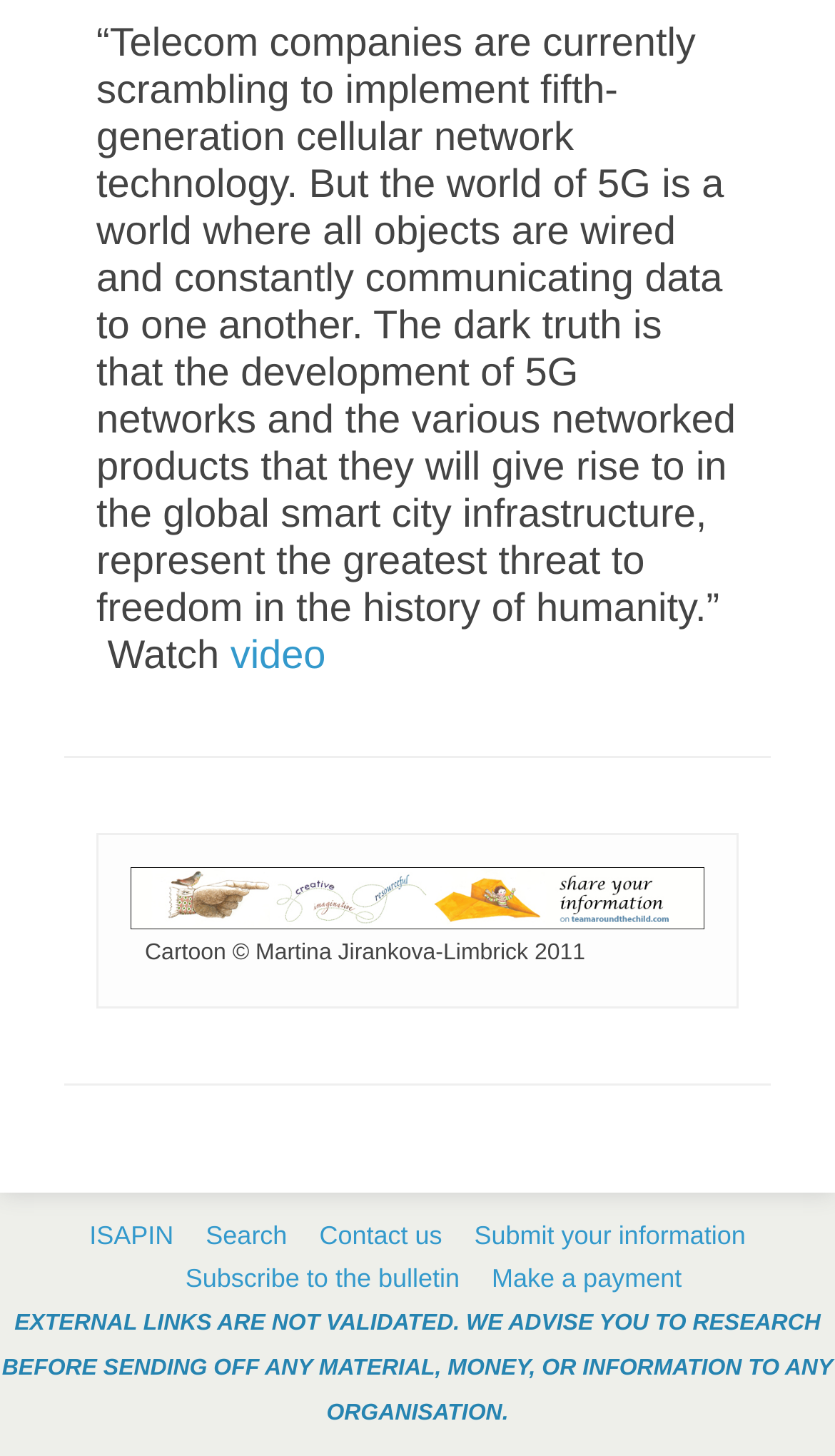Please find the bounding box coordinates of the element that you should click to achieve the following instruction: "Make a payment". The coordinates should be presented as four float numbers between 0 and 1: [left, top, right, bottom].

[0.589, 0.863, 0.816, 0.892]